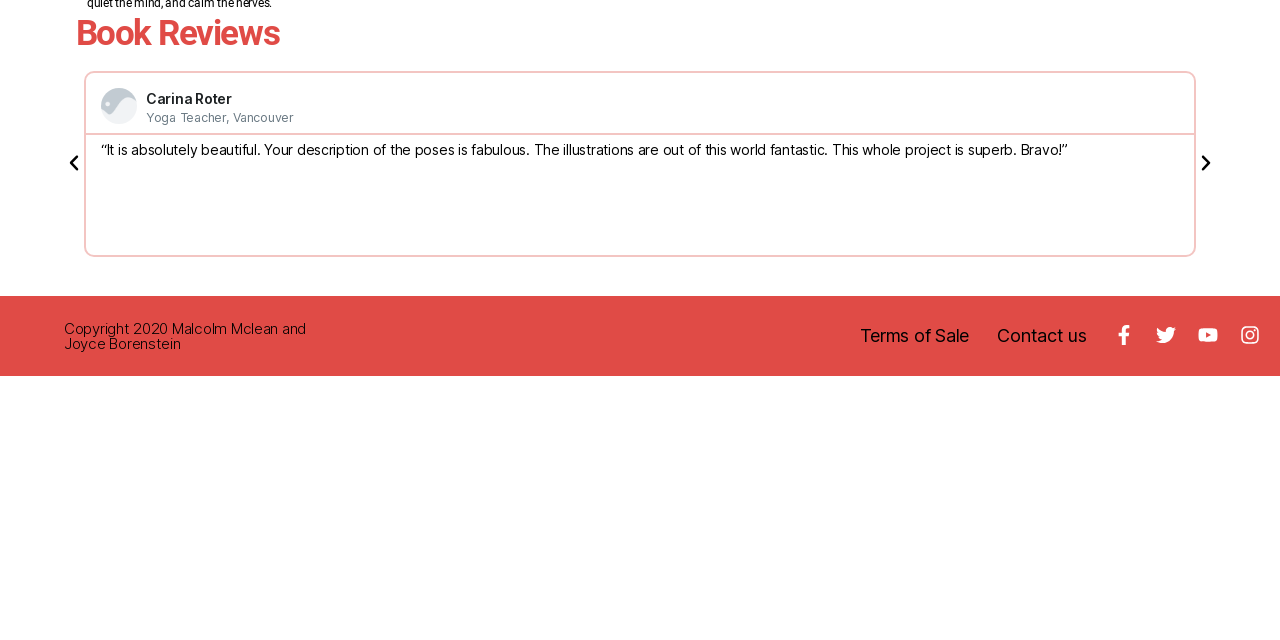Determine the bounding box for the described HTML element: "Terms of Sale". Ensure the coordinates are four float numbers between 0 and 1 in the format [left, top, right, bottom].

[0.671, 0.508, 0.757, 0.541]